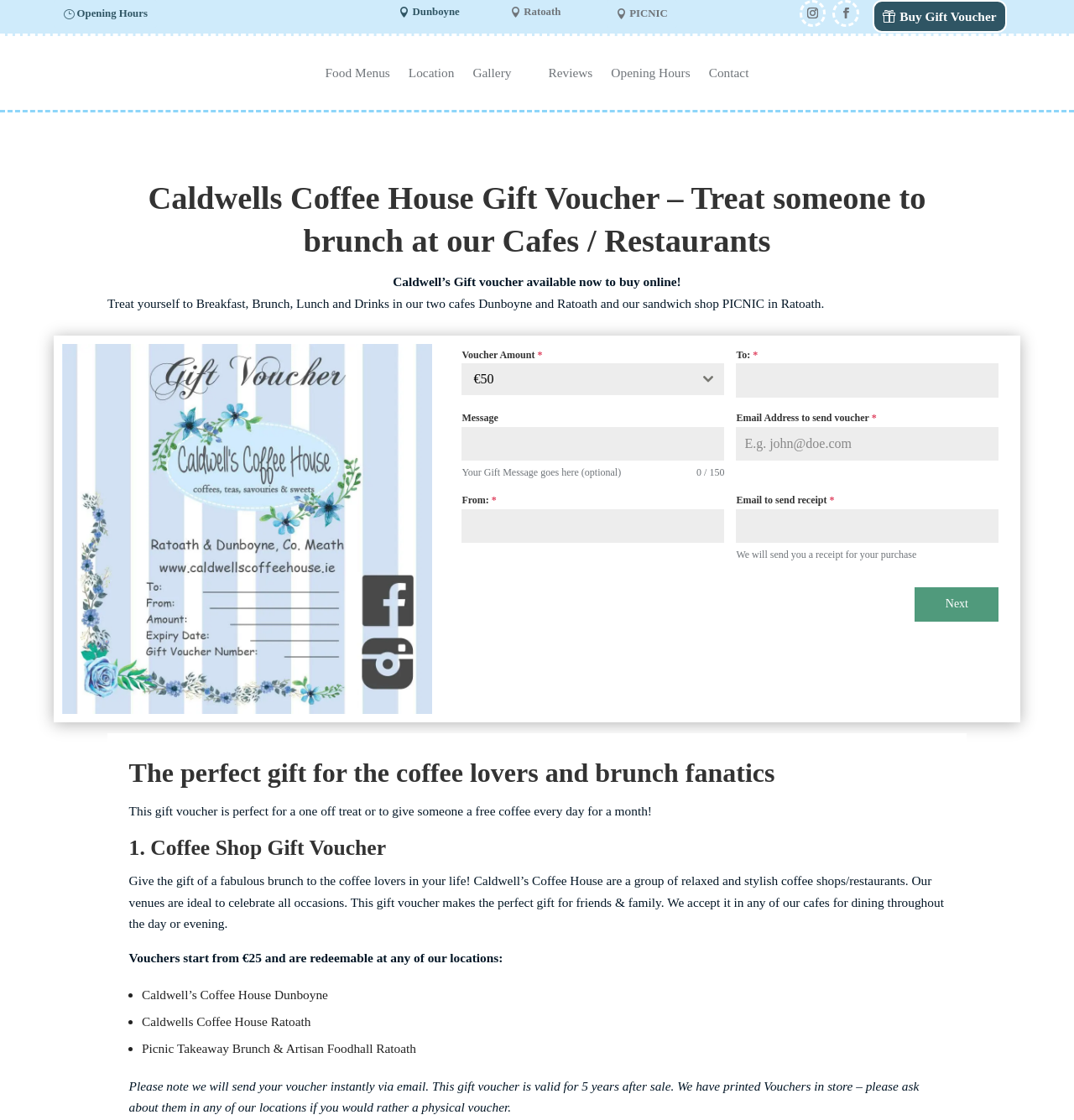Can you pinpoint the bounding box coordinates for the clickable element required for this instruction: "Select a voucher amount"? The coordinates should be four float numbers between 0 and 1, i.e., [left, top, right, bottom].

[0.43, 0.325, 0.675, 0.353]